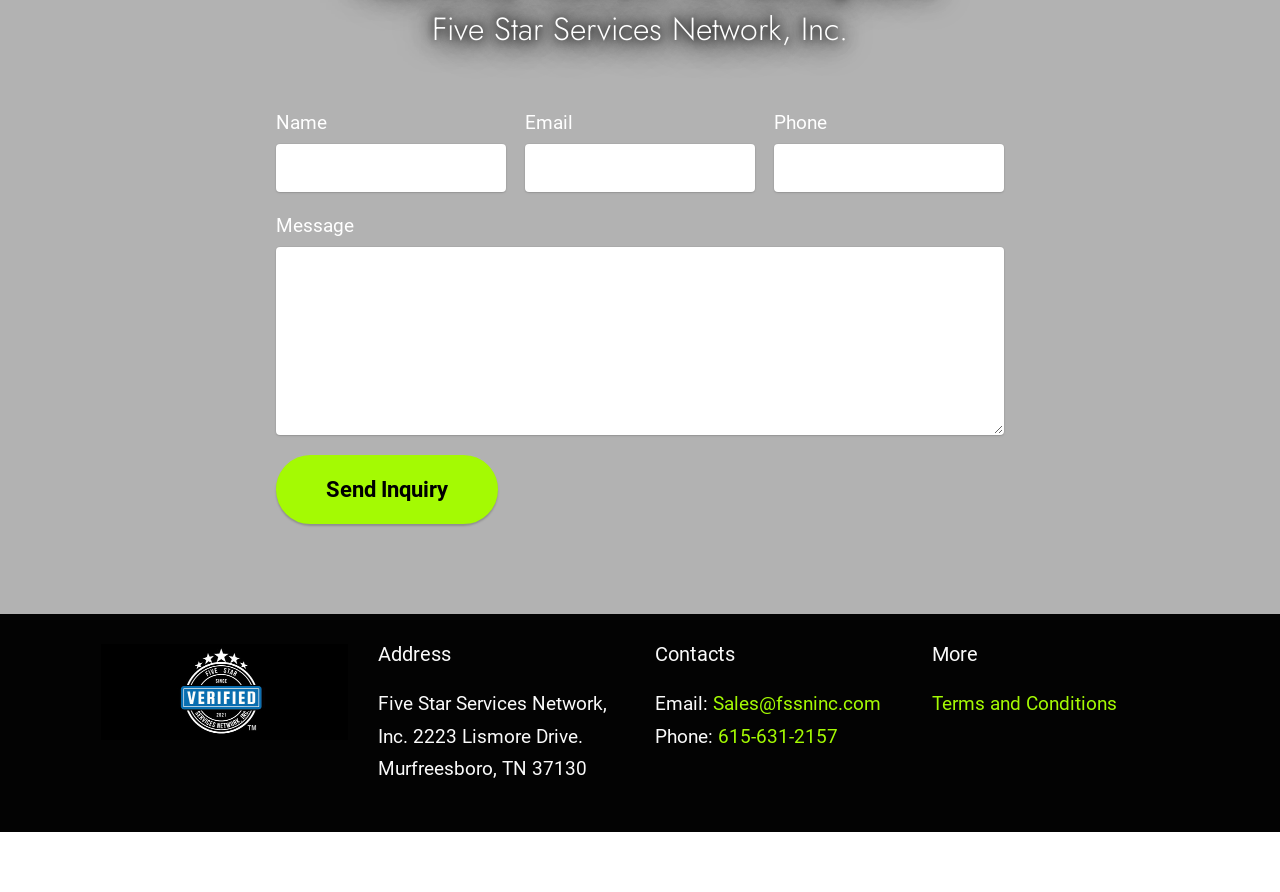Locate the bounding box coordinates of the clickable region to complete the following instruction: "Check the company email."

[0.557, 0.776, 0.688, 0.802]